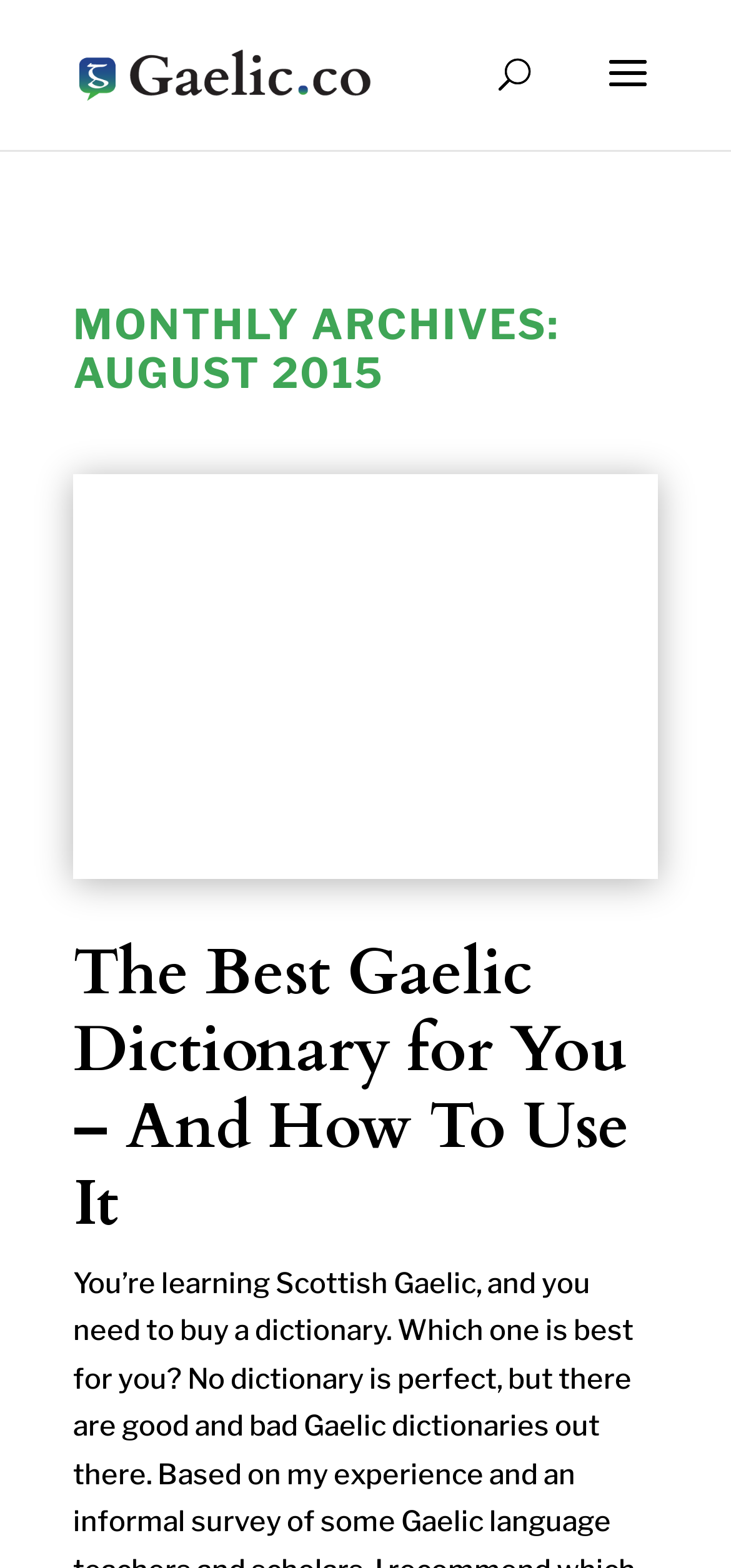Please give a succinct answer using a single word or phrase:
What is the bounding box coordinate of the search bar?

[0.5, 0.0, 0.9, 0.001]